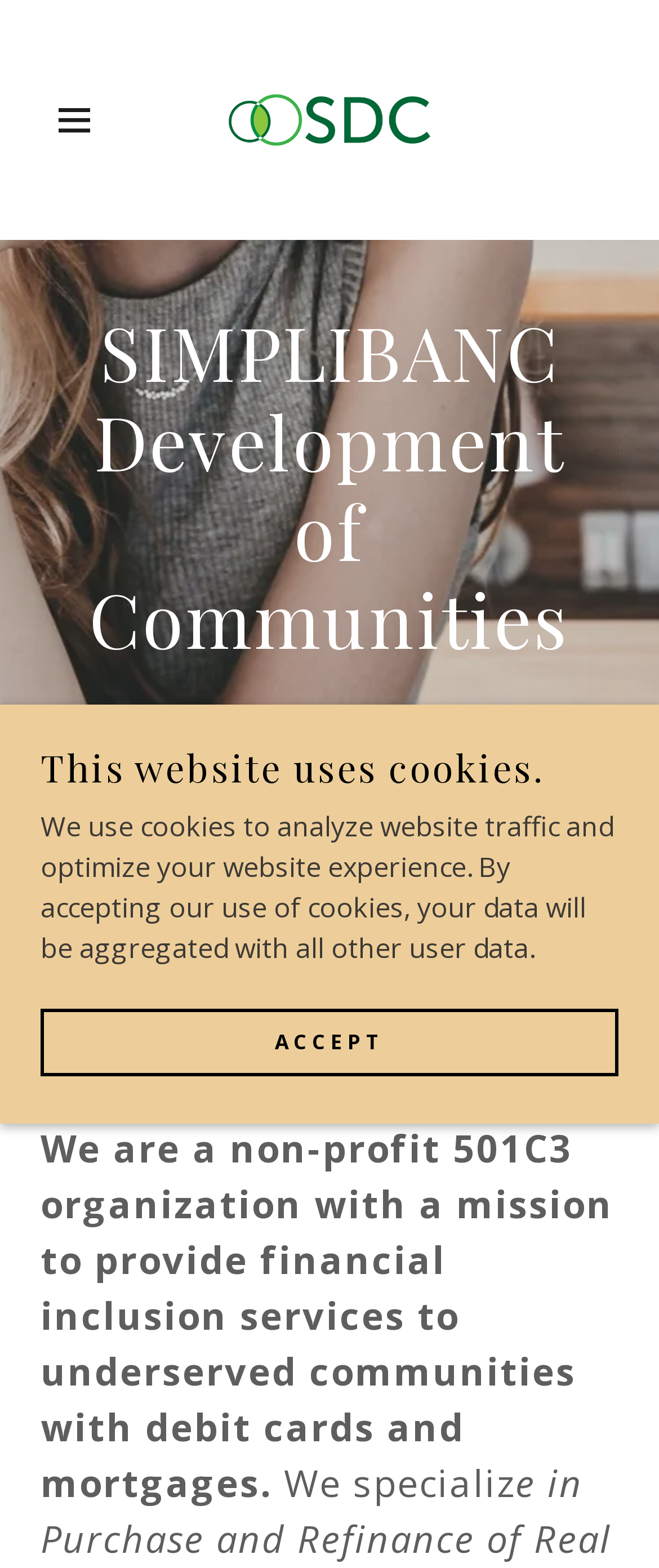Determine the webpage's heading and output its text content.

SIMPLIBANC
Development of Communities